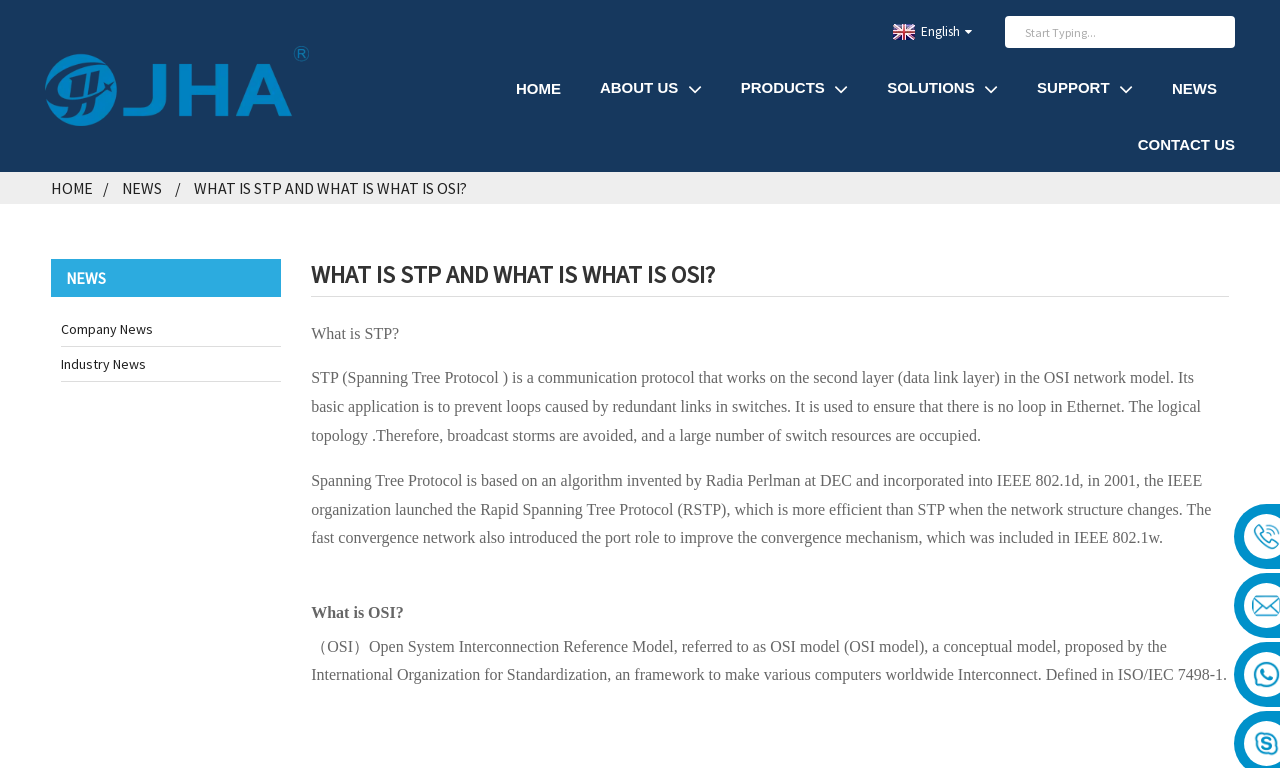Generate a comprehensive description of the webpage.

This webpage is about explaining the concepts of STP (Spanning Tree Protocol) and OSI (Open System Interconnection Reference Model). At the top left corner, there is a company logo, and next to it, there is a navigation menu with links to "HOME", "ABOUT US", "PRODUCTS", "SOLUTIONS", "SUPPORT", "NEWS", and "CONTACT US". Below the navigation menu, there is a search bar with a "Submit" button.

On the top right corner, there is a language selection link "English" with a dropdown icon. Below it, there are two sets of navigation links, one with "HOME" and "NEWS", and another with "Company News" and "Industry News".

The main content of the webpage is divided into two sections. The first section explains what STP is, which is a communication protocol that prevents loops caused by redundant links in switches. The text describes its basic application, logical topology, and how it avoids broadcast storms. The second section explains what OSI is, which is a conceptual model proposed by the International Organization for Standardization to make various computers worldwide interconnect.

There are four headings on the page: "NEWS", "WHAT IS STP AND WHAT IS WHAT IS OSI?", "What is STP?", and "What is OSI?". The webpage has a total of 7 links, 2 buttons, 1 image, 1 figure, and 5 static text elements.